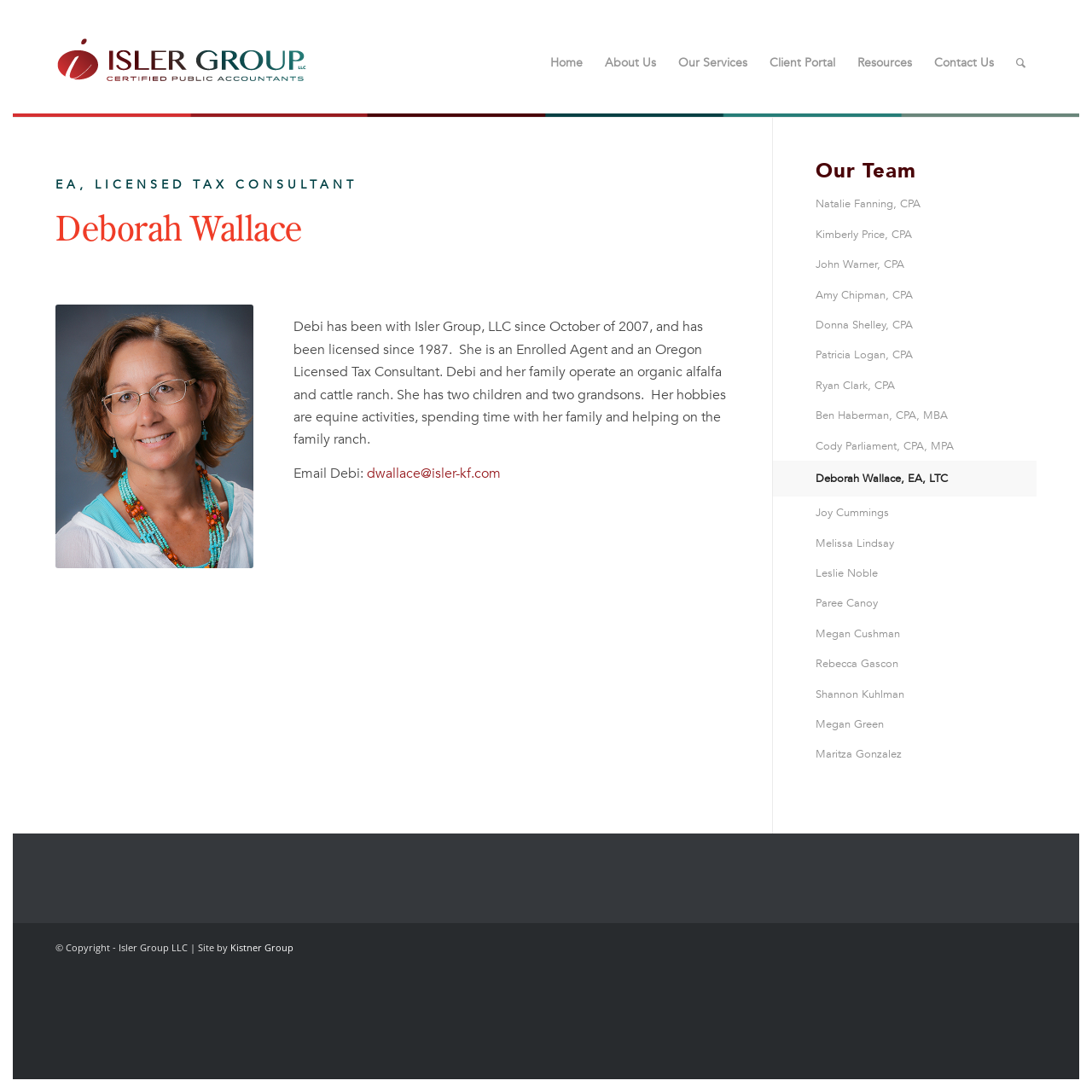Locate the bounding box coordinates of the area where you should click to accomplish the instruction: "Email Debi".

[0.336, 0.425, 0.459, 0.442]